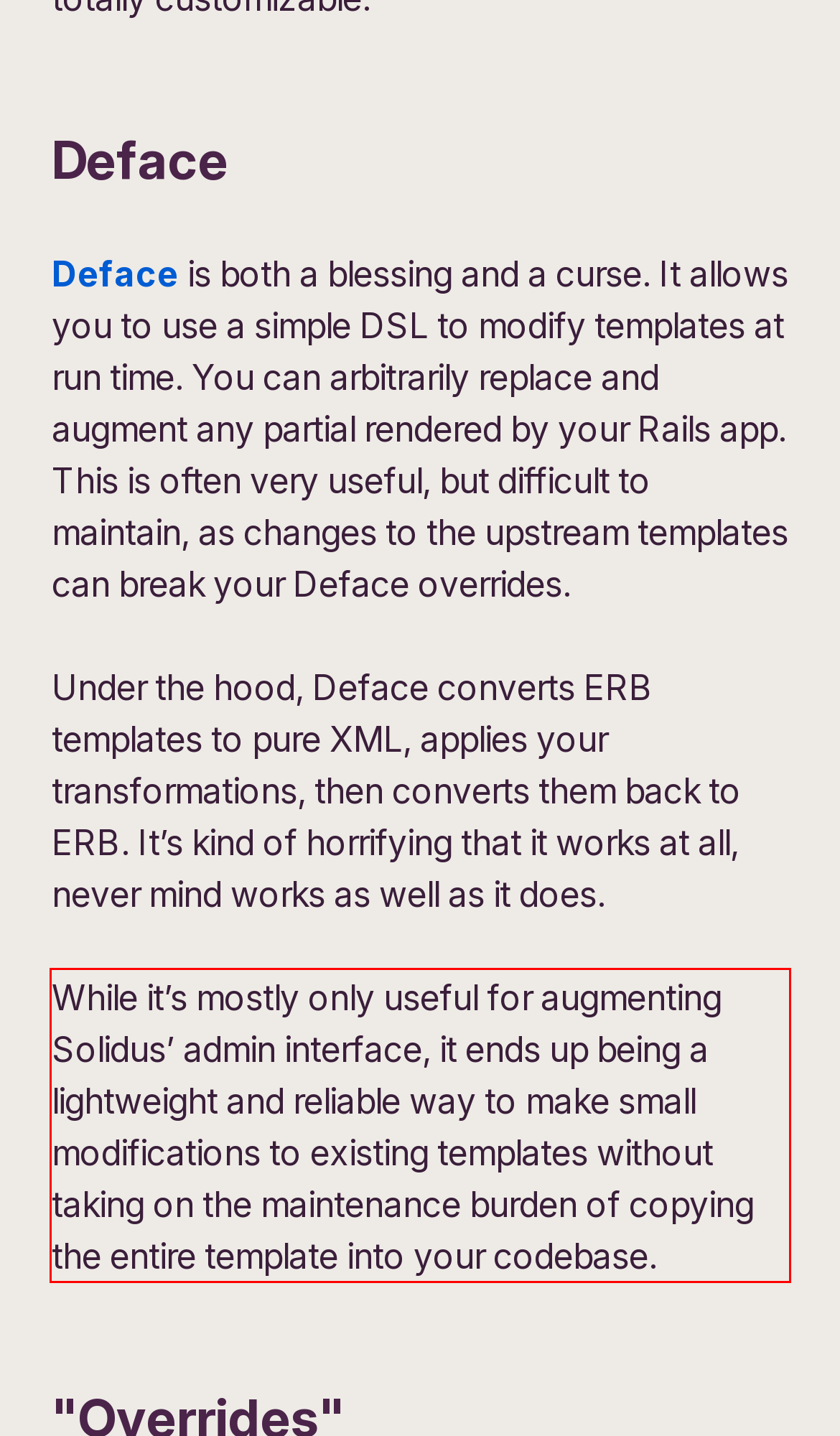Please examine the screenshot of the webpage and read the text present within the red rectangle bounding box.

While it’s mostly only useful for augmenting Solidus’ admin interface, it ends up being a lightweight and reliable way to make small modifications to existing templates without taking on the maintenance burden of copying the entire template into your codebase.